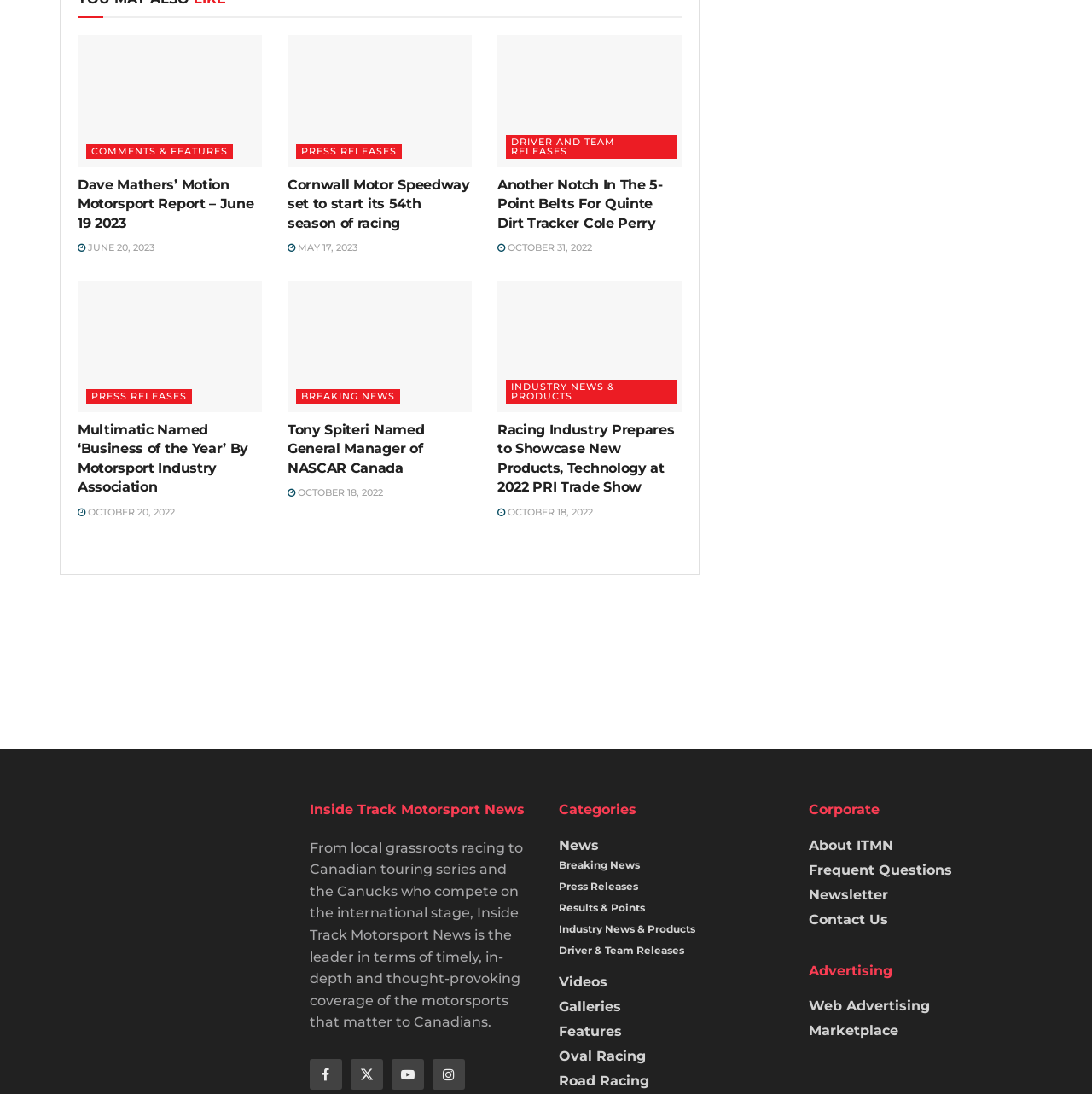Could you locate the bounding box coordinates for the section that should be clicked to accomplish this task: "Browse Industry News & Products".

[0.463, 0.347, 0.62, 0.369]